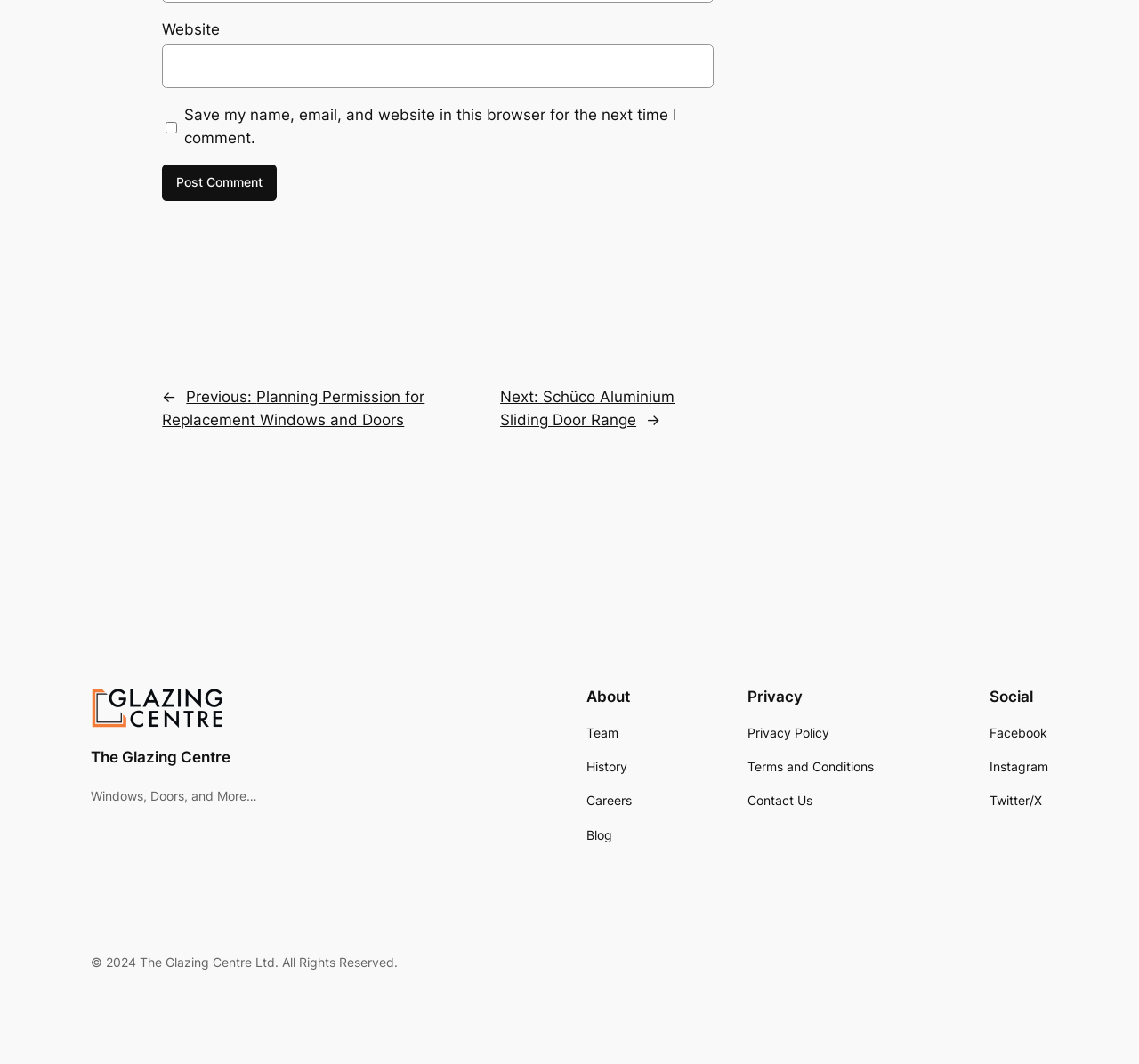How many navigation menus are there?
Based on the image, please offer an in-depth response to the question.

There are three navigation menus on the webpage. The first one is labeled as 'Posts' and has two links, 'Previous' and 'Next'. The second one is labeled as 'Navigation 2' and has four links, 'Team', 'History', 'Careers', and 'Blog'. The third one is labeled as 'Navigation 5' and has three links, 'Privacy Policy', 'Terms and Conditions', and 'Contact Us'.